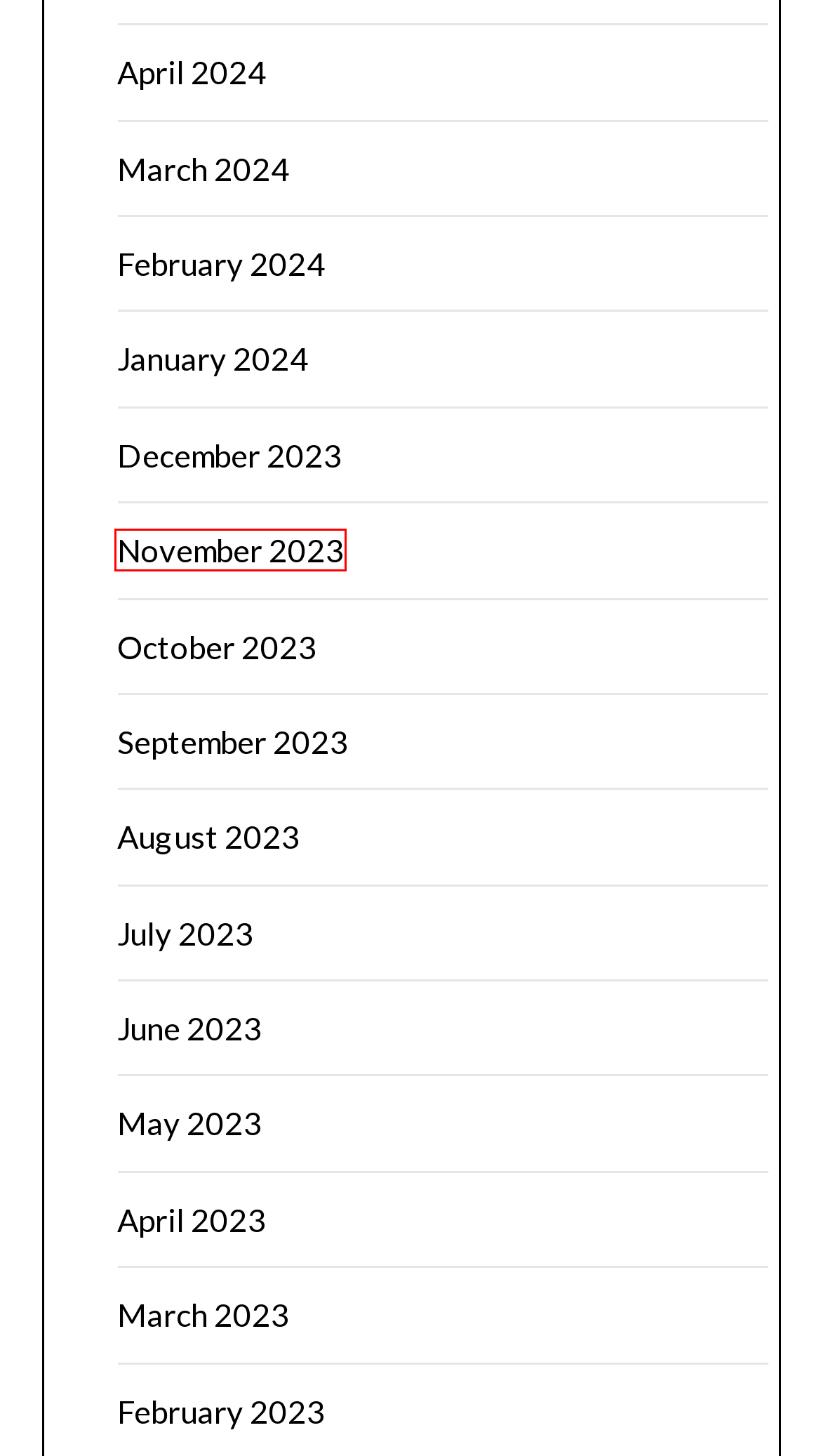You have received a screenshot of a webpage with a red bounding box indicating a UI element. Please determine the most fitting webpage description that matches the new webpage after clicking on the indicated element. The choices are:
A. March 2024 – Technological Ideas
B. February 2023 – Technological Ideas
C. March 2023 – Technological Ideas
D. December 2023 – Technological Ideas
E. April 2023 – Technological Ideas
F. October 2023 – Technological Ideas
G. November 2023 – Technological Ideas
H. June 2023 – Technological Ideas

G